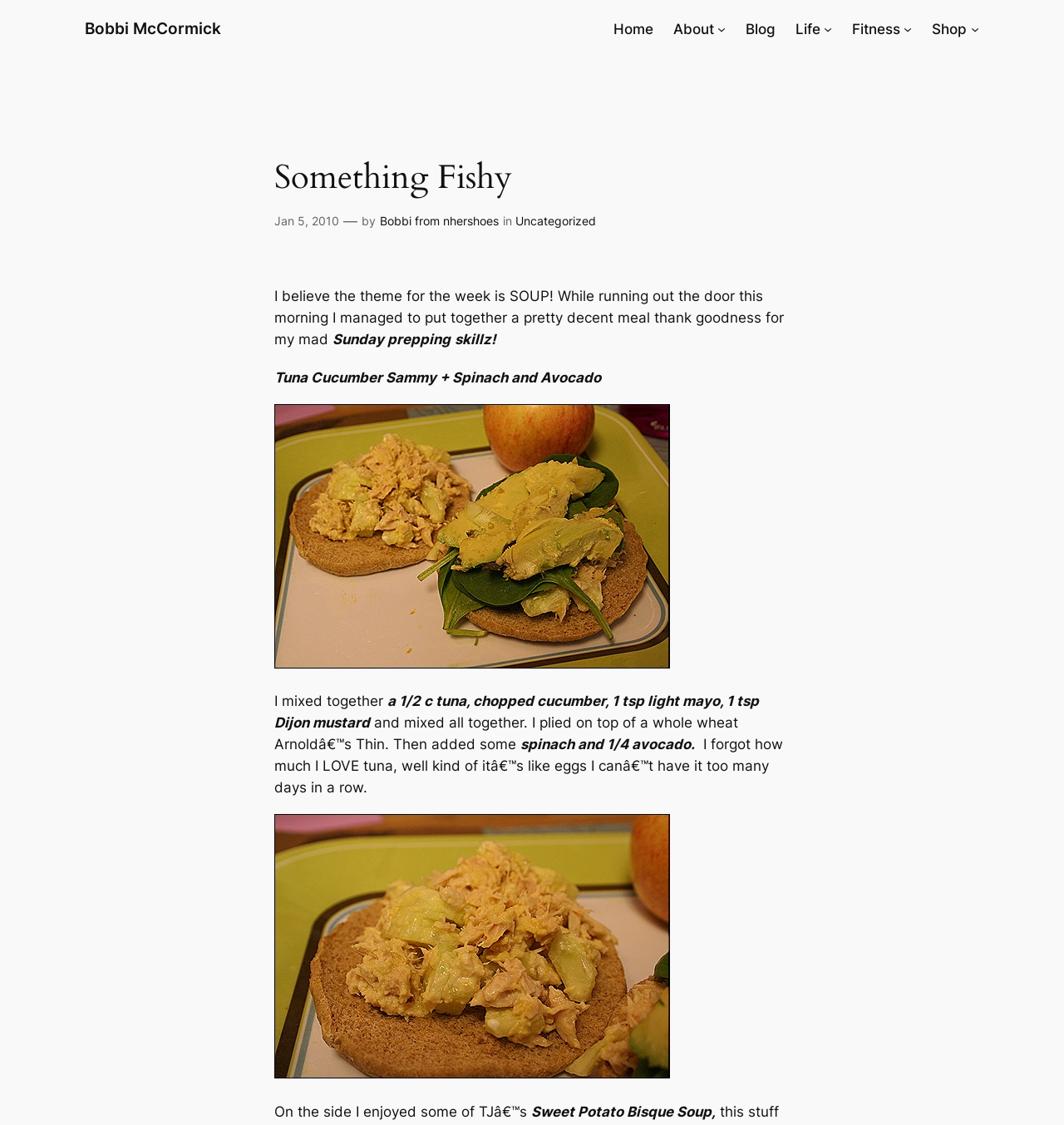Create a detailed summary of the webpage's content and design.

The webpage is titled "Something Fishy – Bobbi McCormick" and appears to be a personal blog. At the top, there is a navigation menu with links to "Home", "About", "Blog", "Life", "Fitness", and "Shop", each with a corresponding submenu button. 

Below the navigation menu, there is a large heading that reads "Something Fishy". To the right of the heading, there is a timestamp indicating that the post was published on January 5, 2010. The author of the post is identified as "Bobbi from nhershoes" and the post is categorized under "Uncategorized".

The main content of the webpage is a blog post that discusses the author's meal preparation for the week, with a focus on soup. The post includes several paragraphs of text that describe the author's experience with making a tuna cucumber sandwich and spinach and avocado soup. There are also two images embedded in the post, one of which appears to be a photo of the tuna cucumber sandwich and the other of the spinach and avocado soup.

Throughout the post, there are several links to other blog entries, including "blog 259" and "blog 261", which may be related to the topic of meal preparation or cooking. Overall, the webpage has a personal and informal tone, suggesting that it is a personal blog or journal rather than a formal website.